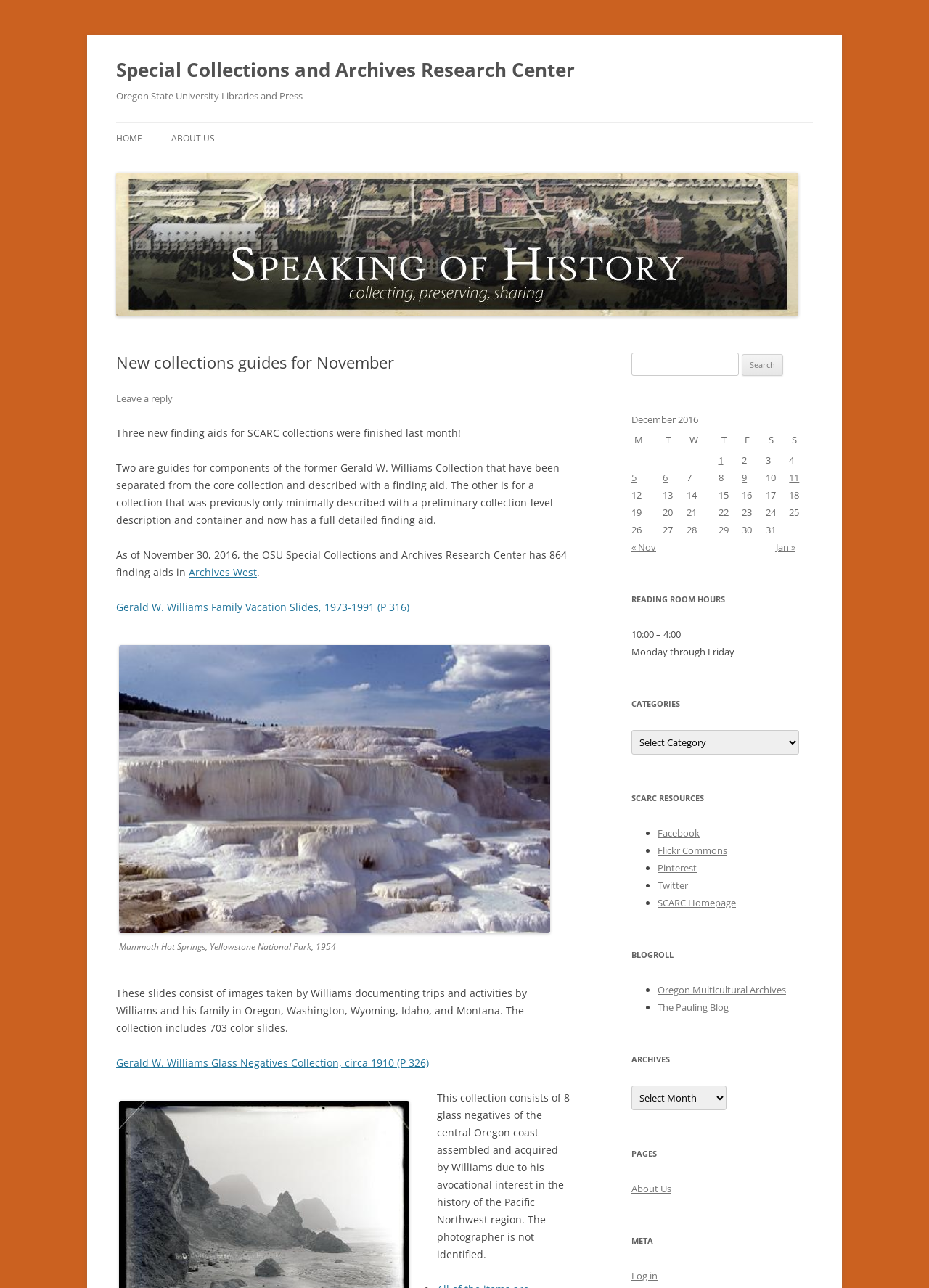Please identify the bounding box coordinates of the region to click in order to complete the given instruction: "Go to the HOME page". The coordinates should be four float numbers between 0 and 1, i.e., [left, top, right, bottom].

[0.125, 0.095, 0.153, 0.12]